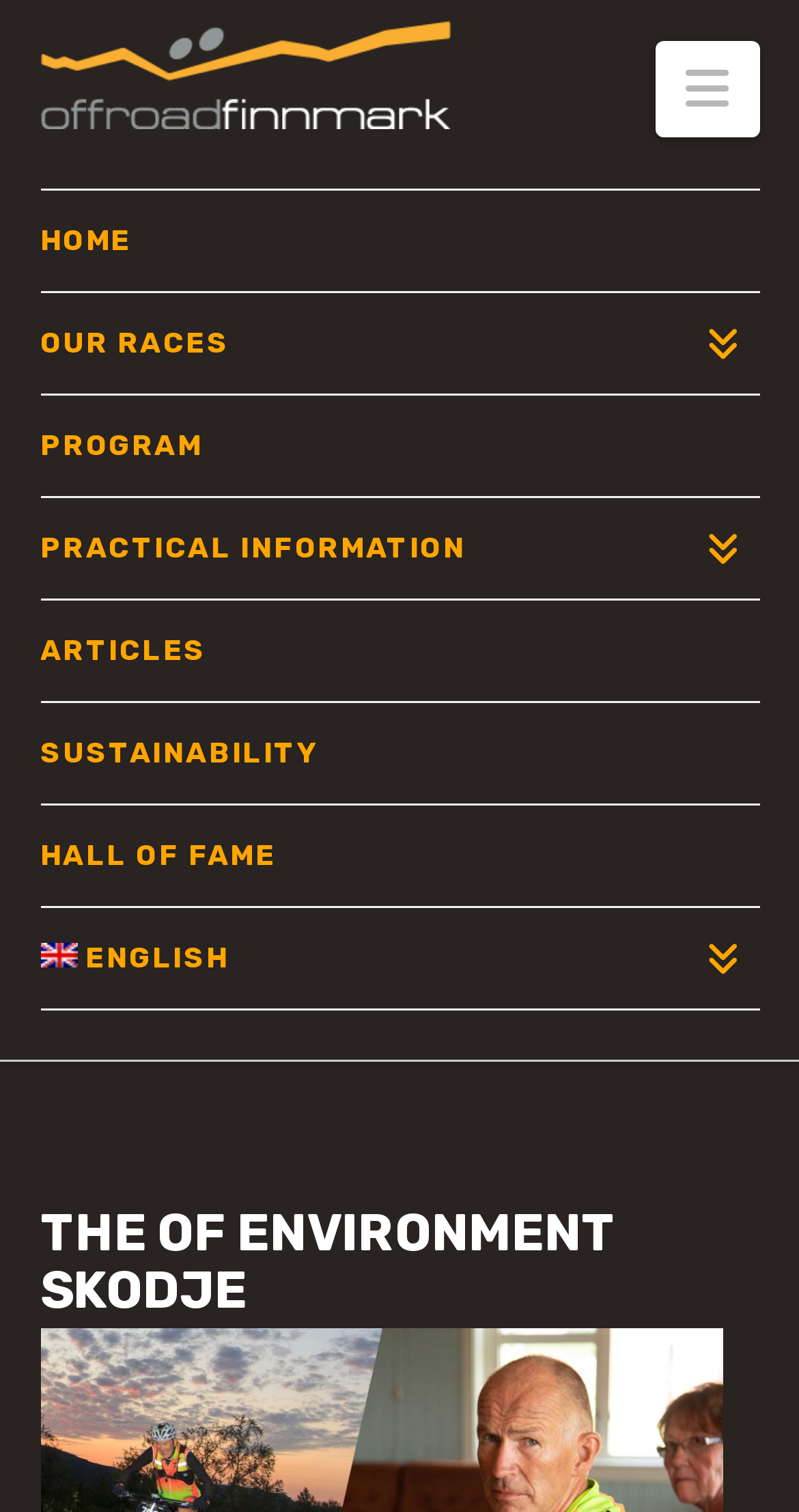What is the name of the environment? Look at the image and give a one-word or short phrase answer.

The OF environment Skodje